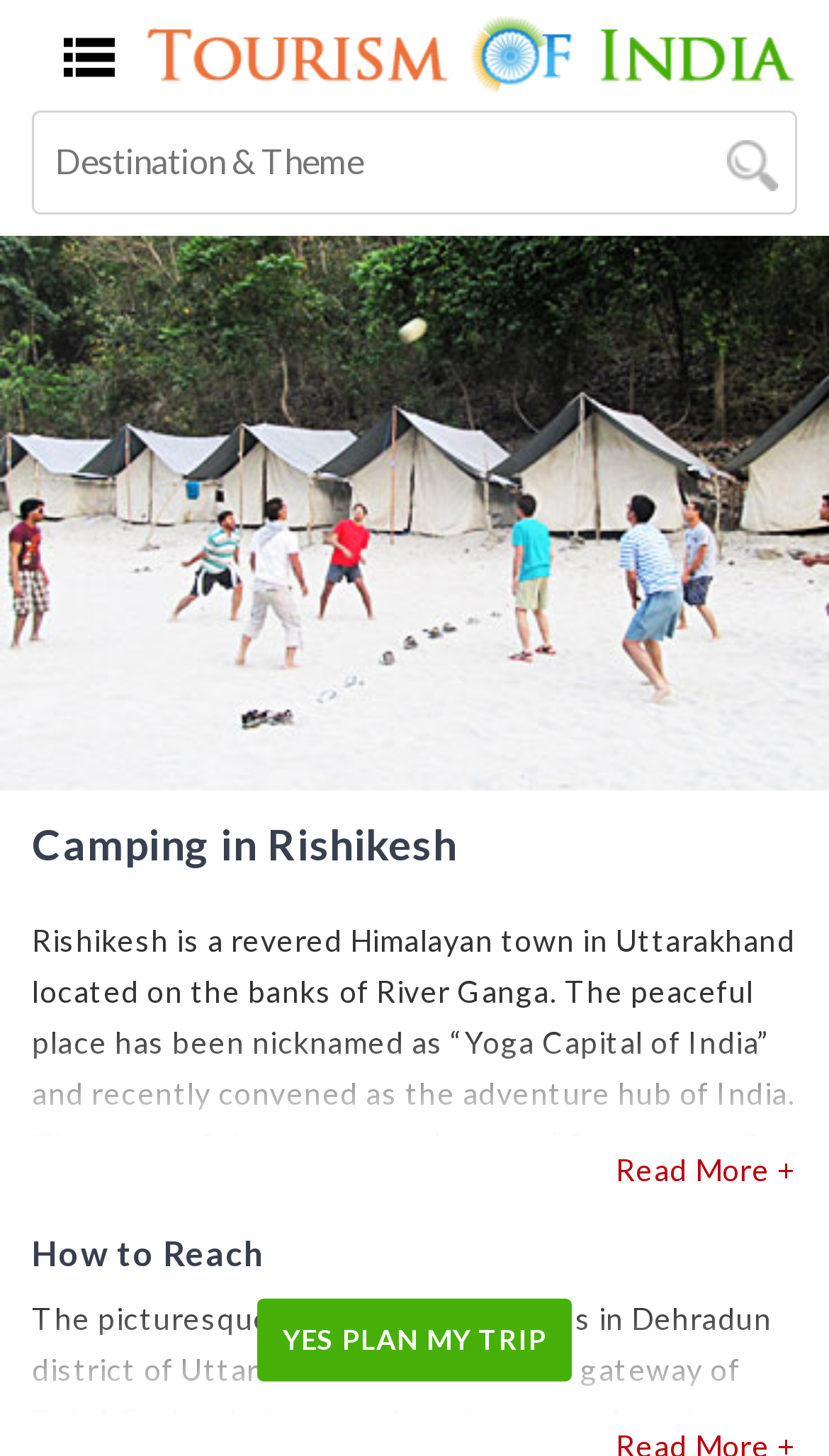What is the name of the Himalayan town in Uttarakhand?
Please provide a single word or phrase based on the screenshot.

Rishikesh